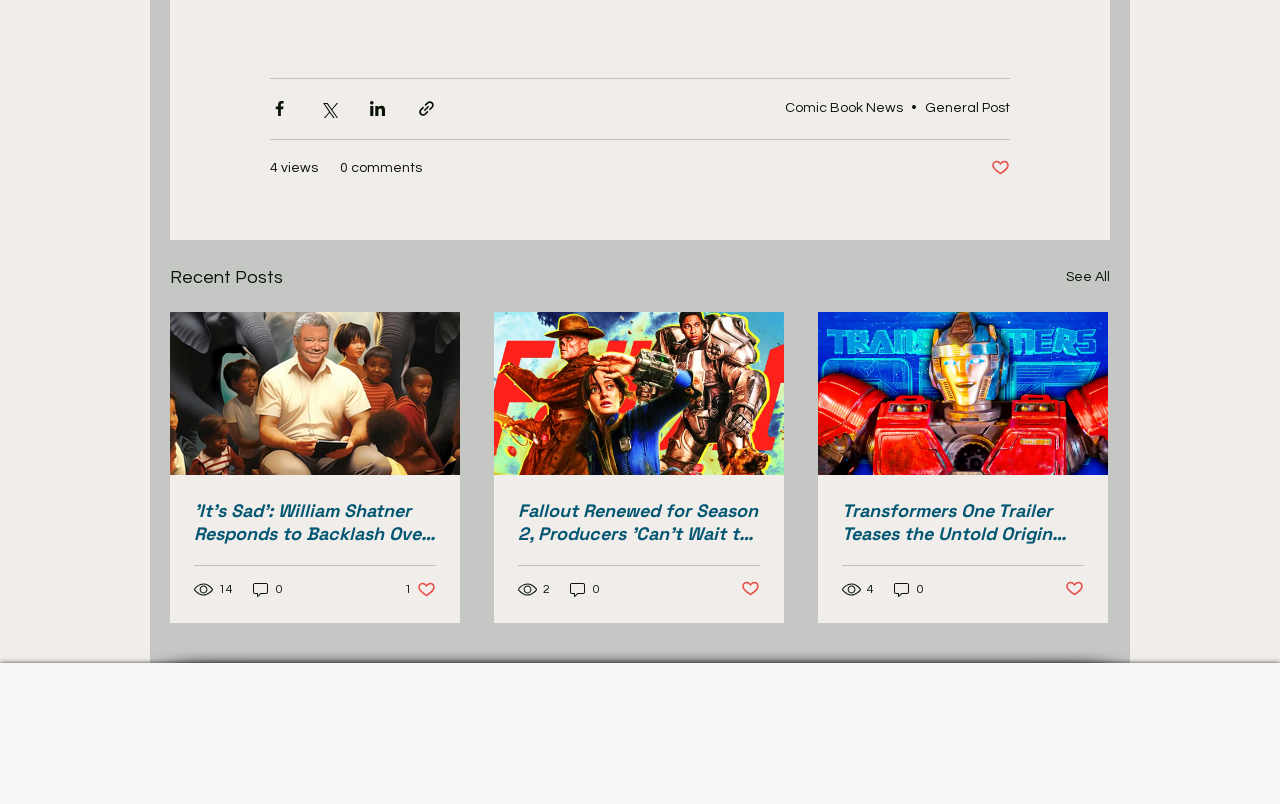How many views does the second post have?
Please describe in detail the information shown in the image to answer the question.

The second post has a generic element '2 views' which indicates the number of views it has.